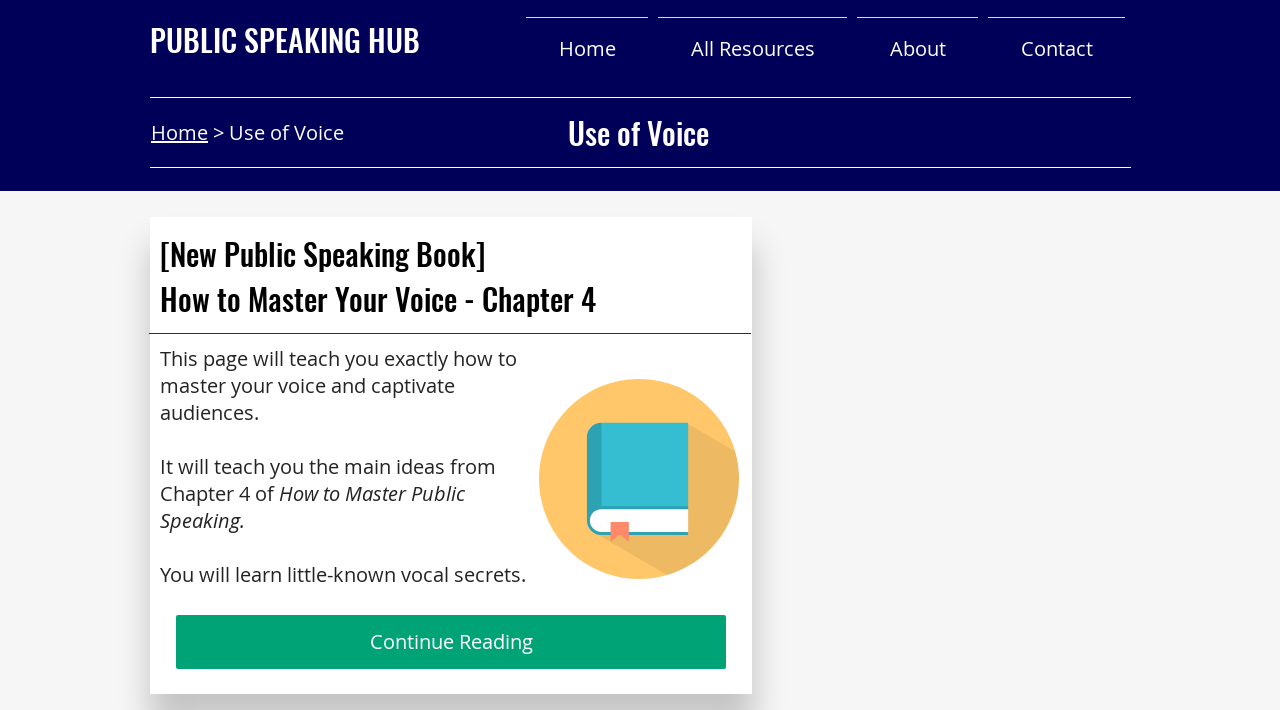Give a full account of the webpage's elements and their arrangement.

The webpage is about public speaking, specifically focusing on the "Use of Voice". At the top, there is a large heading "PUBLIC SPEAKING HUB" with a link to the same title. Below this, there is a navigation menu with links to "Home", "All Resources", "About", and "Contact". 

On the left side, there is a section with a heading "Use of Voice" and a link to "Home". Below this, there are three headings: "[New Public Speaking Book]", "How to Master Your Voice - Chapter 4", and another "Use of Voice". 

The main content of the page is a text passage that explains how to master one's voice and captivate audiences. The passage is divided into several paragraphs, with the first paragraph stating the purpose of the page. The following paragraphs provide more details, mentioning that the page will teach the main ideas from Chapter 4 of "How to Master Public Speaking" and revealing little-known vocal secrets. 

At the bottom of the page, there is a "Continue Reading" link, encouraging users to read more about the topic.